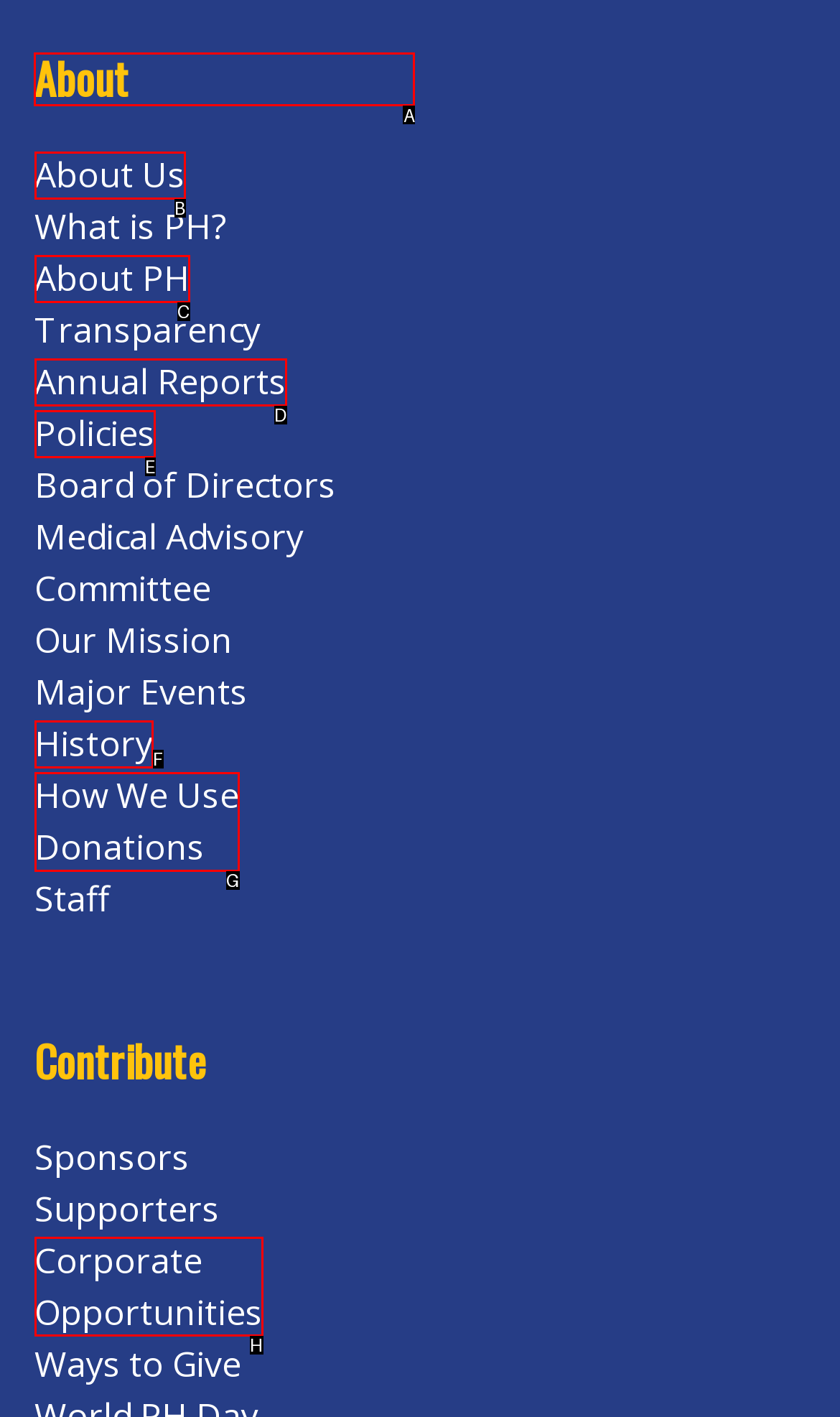Determine which HTML element should be clicked for this task: Learn about the organization
Provide the option's letter from the available choices.

A